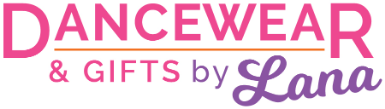What font style is used for '& GIFTS by Lana'?
Look at the image and answer with only one word or phrase.

cursive